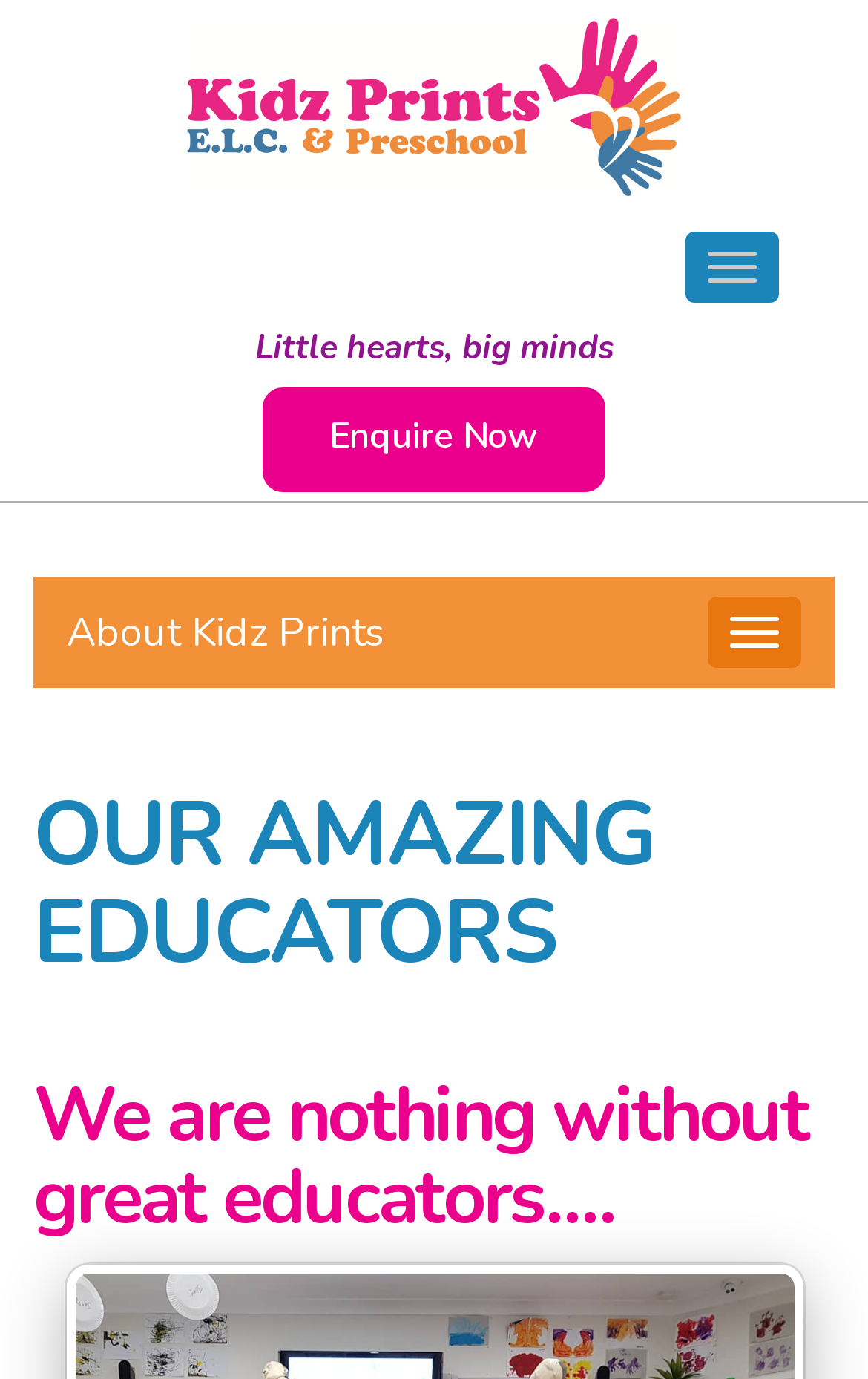Please reply to the following question with a single word or a short phrase:
What is the topic of the section with the heading 'OUR AMAZING EDUCATORS'?

Educators at Kidz Prints